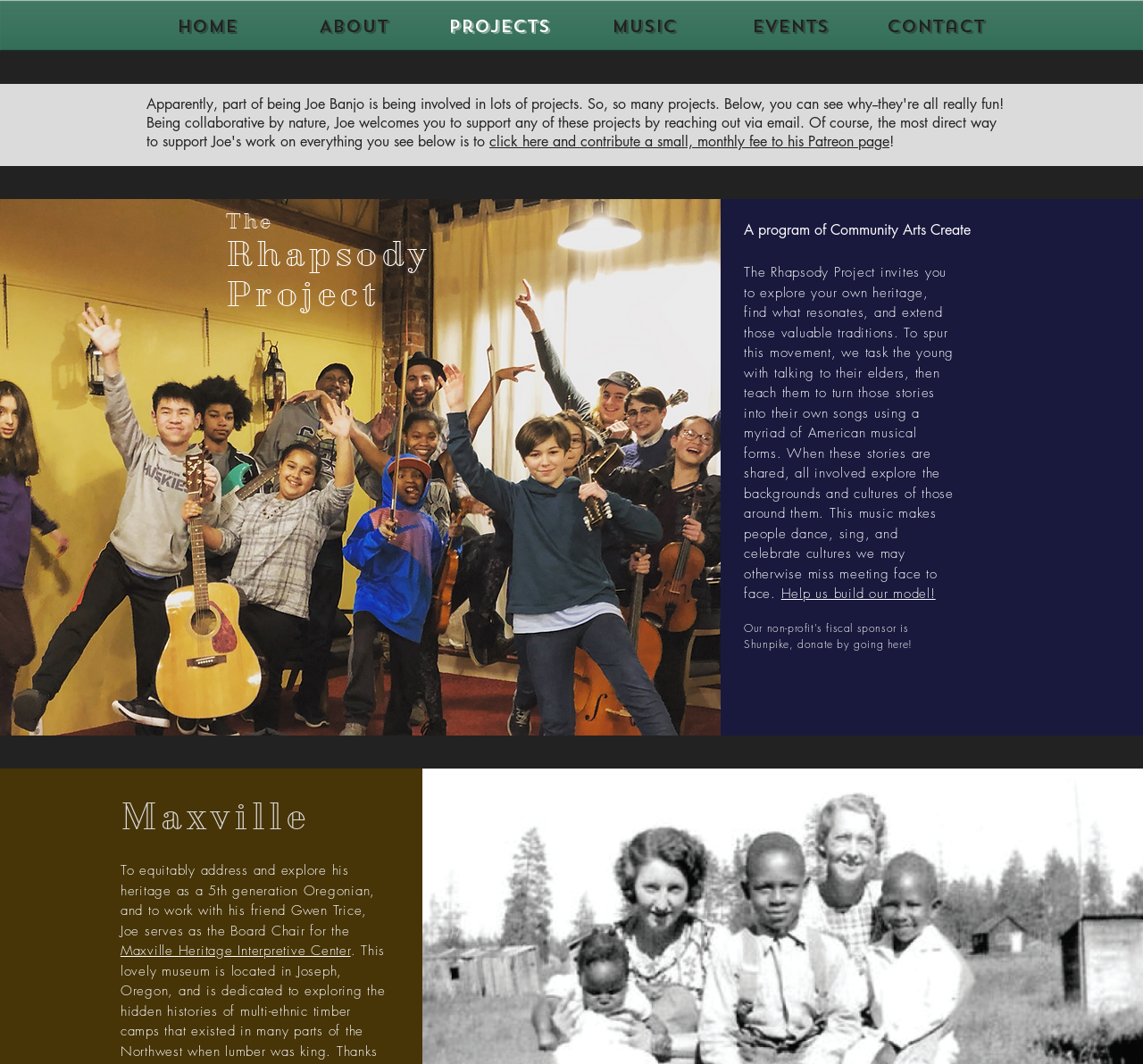Given the webpage screenshot, identify the bounding box of the UI element that matches this description: "iPhone".

None